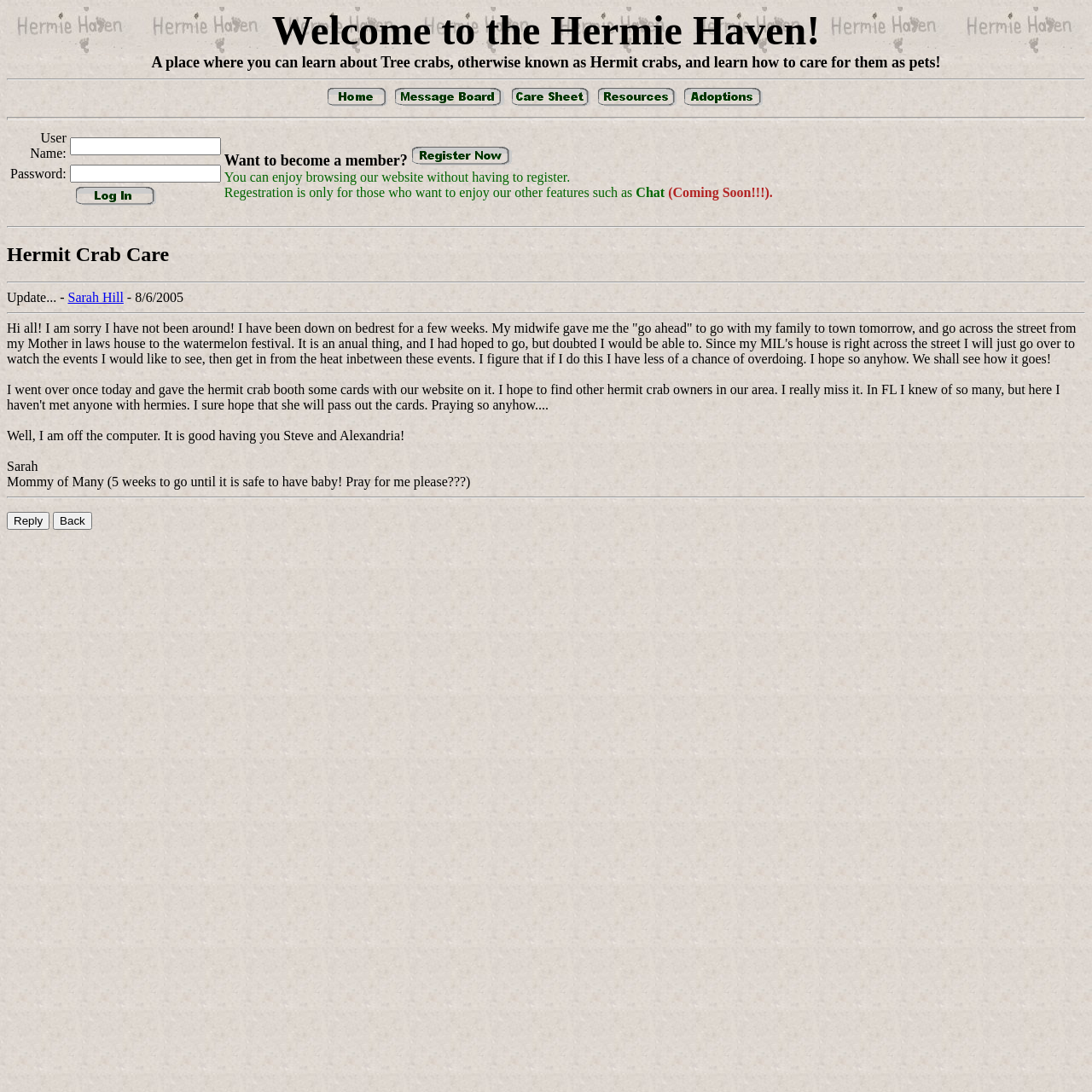Locate the bounding box coordinates of the clickable region to complete the following instruction: "Click on the link to learn more about Hermit Crab Care."

[0.006, 0.223, 0.155, 0.243]